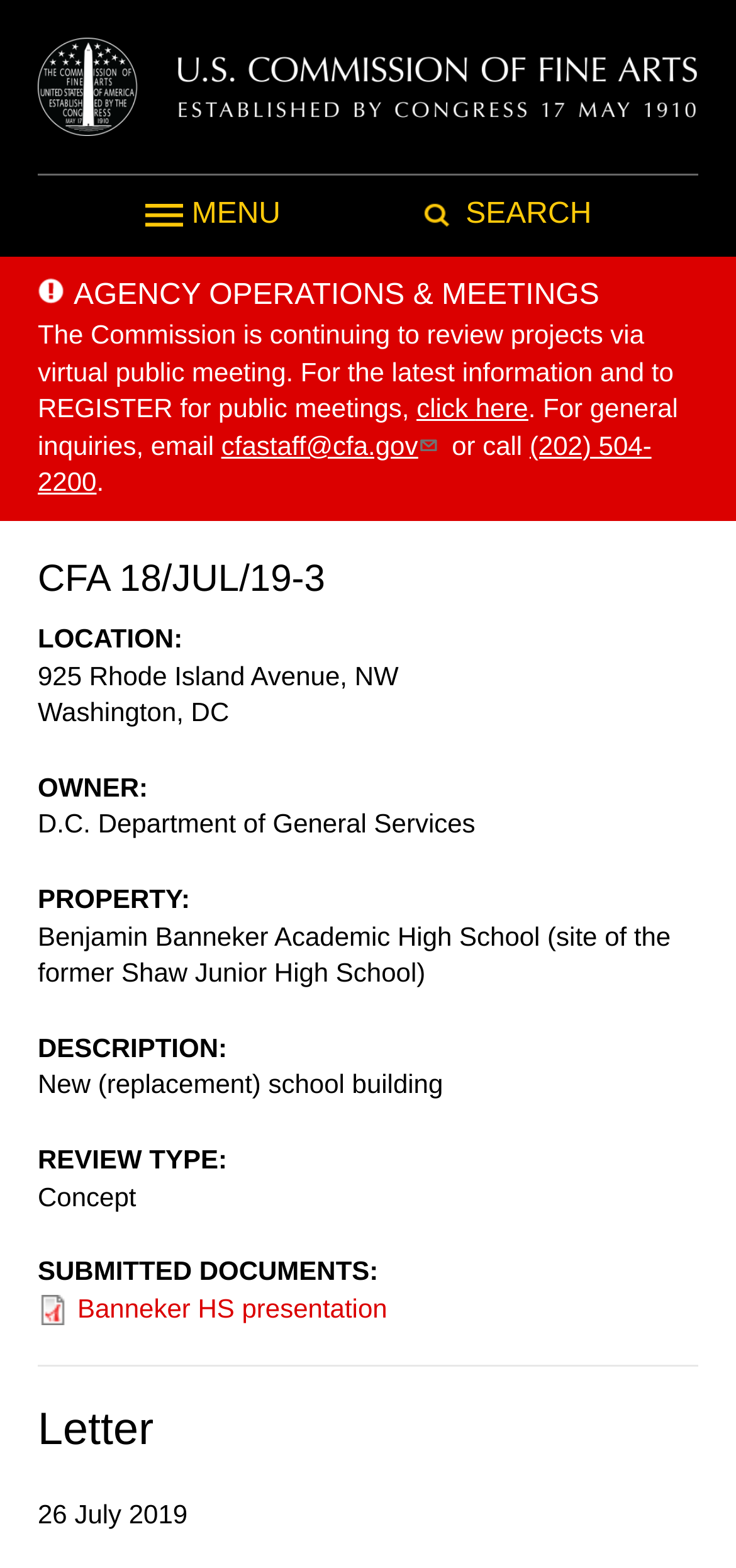Identify the bounding box of the UI component described as: "click here".

[0.566, 0.251, 0.718, 0.27]